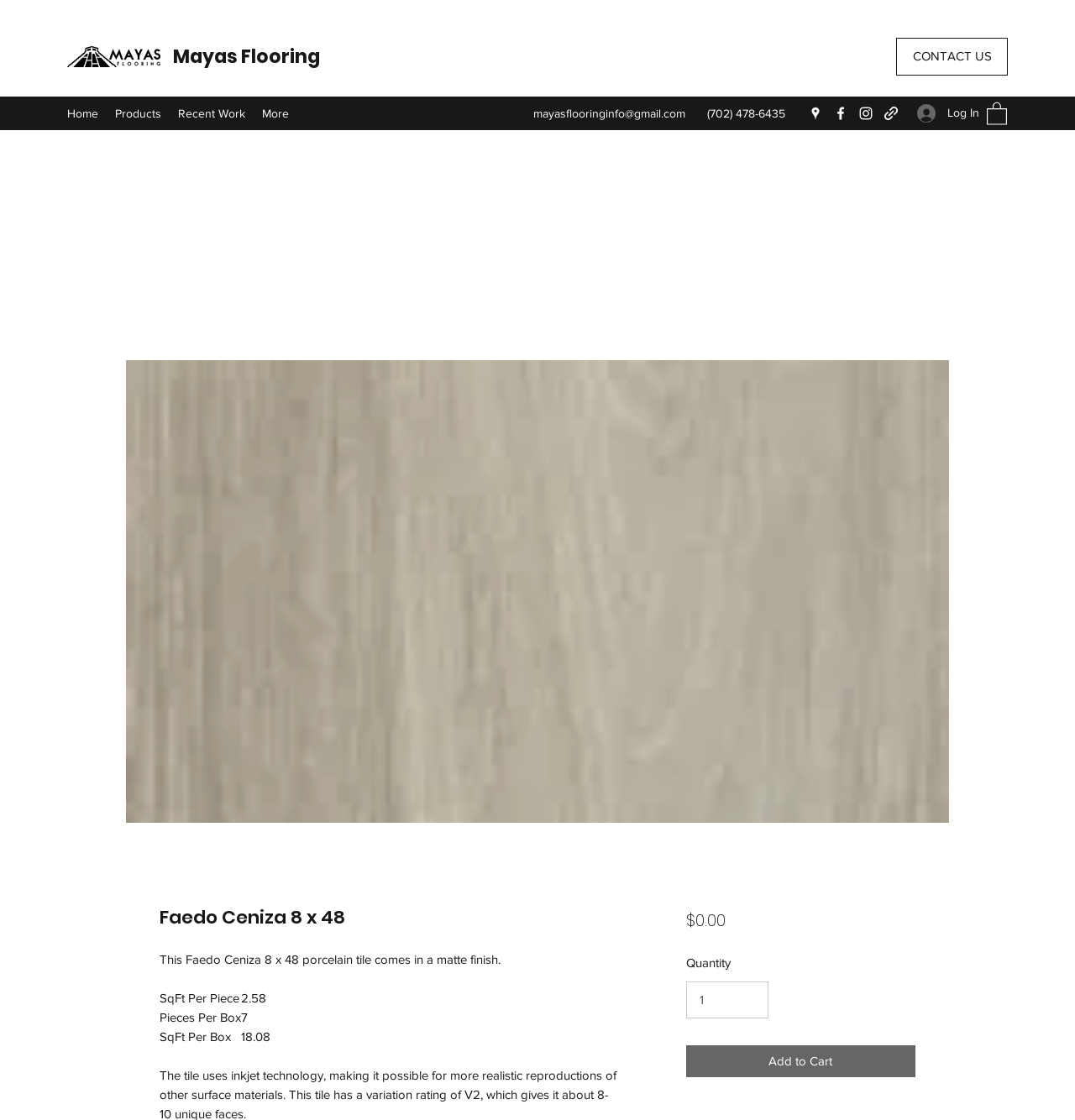Please locate the UI element described by "input value="1" aria-label="Quantity" value="1"" and provide its bounding box coordinates.

[0.638, 0.876, 0.715, 0.909]